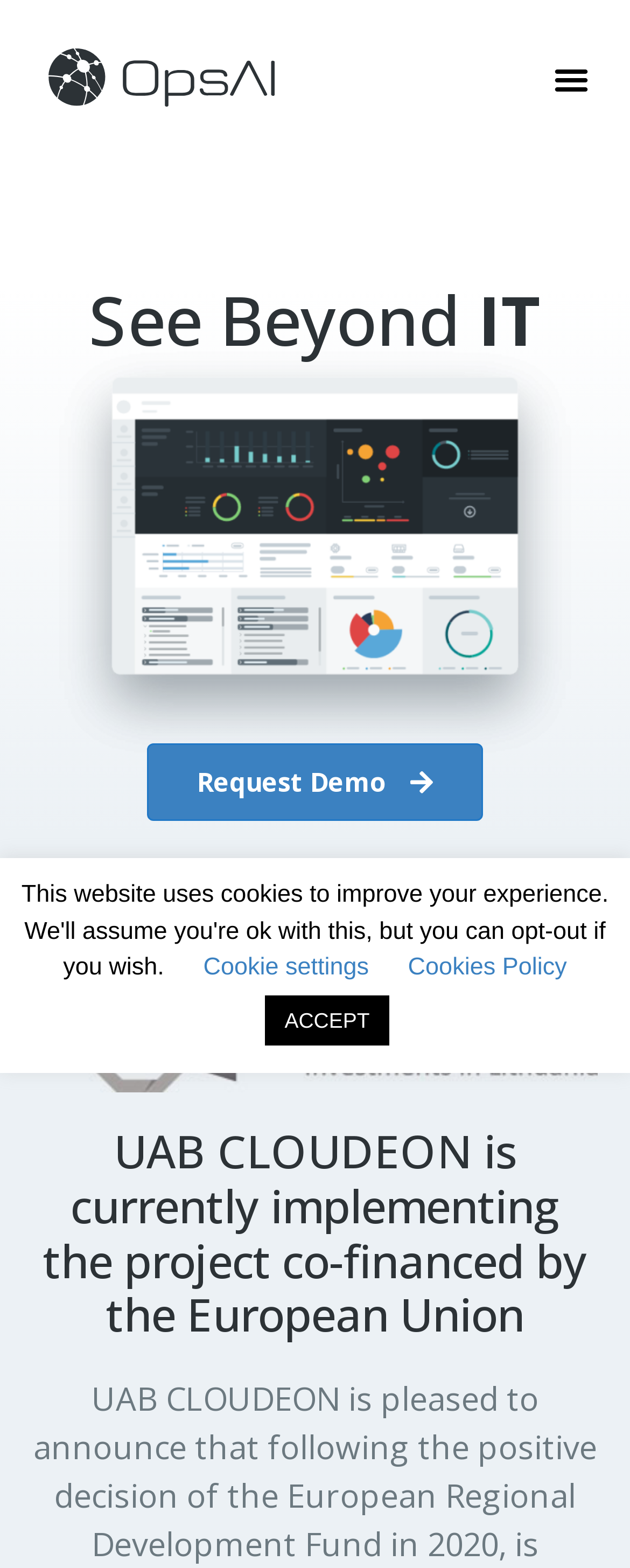Find and provide the bounding box coordinates for the UI element described with: "Cookies Policy".

[0.648, 0.608, 0.9, 0.626]